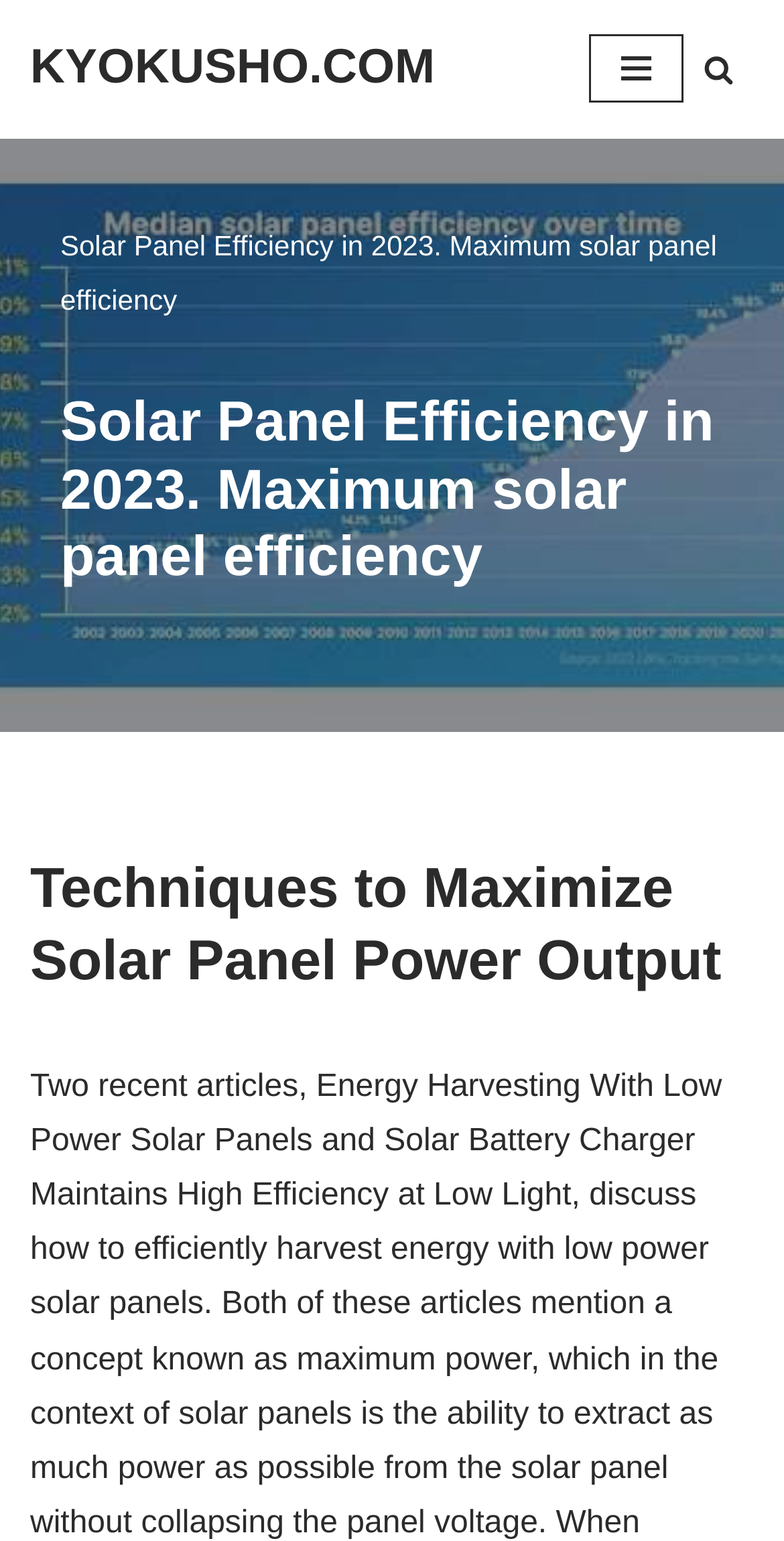Provide the bounding box coordinates of the UI element this sentence describes: "Thank You for Smoking".

None